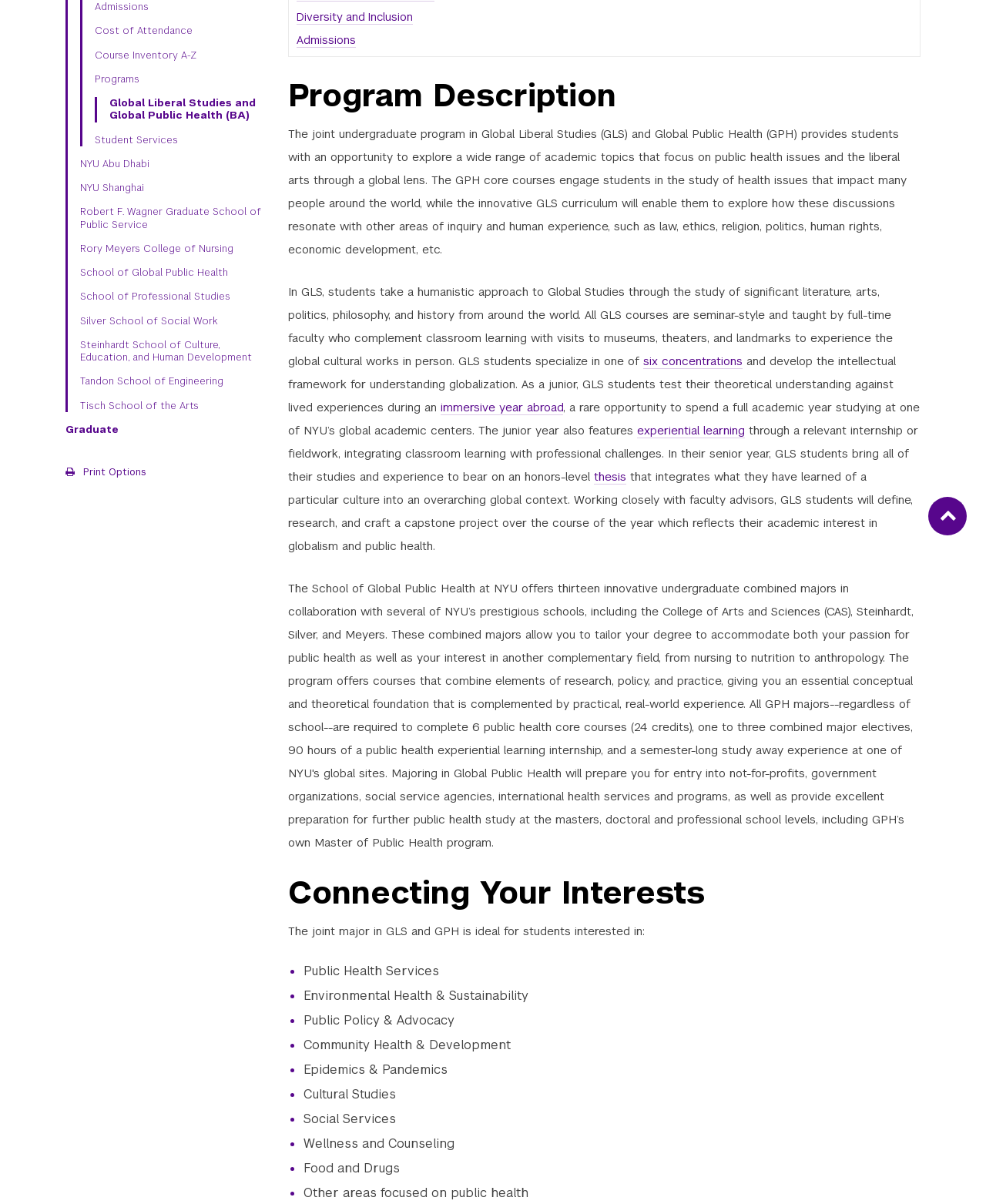Determine the bounding box coordinates of the UI element that matches the following description: "Programs". The coordinates should be four float numbers between 0 and 1 in the format [left, top, right, bottom].

[0.096, 0.061, 0.266, 0.071]